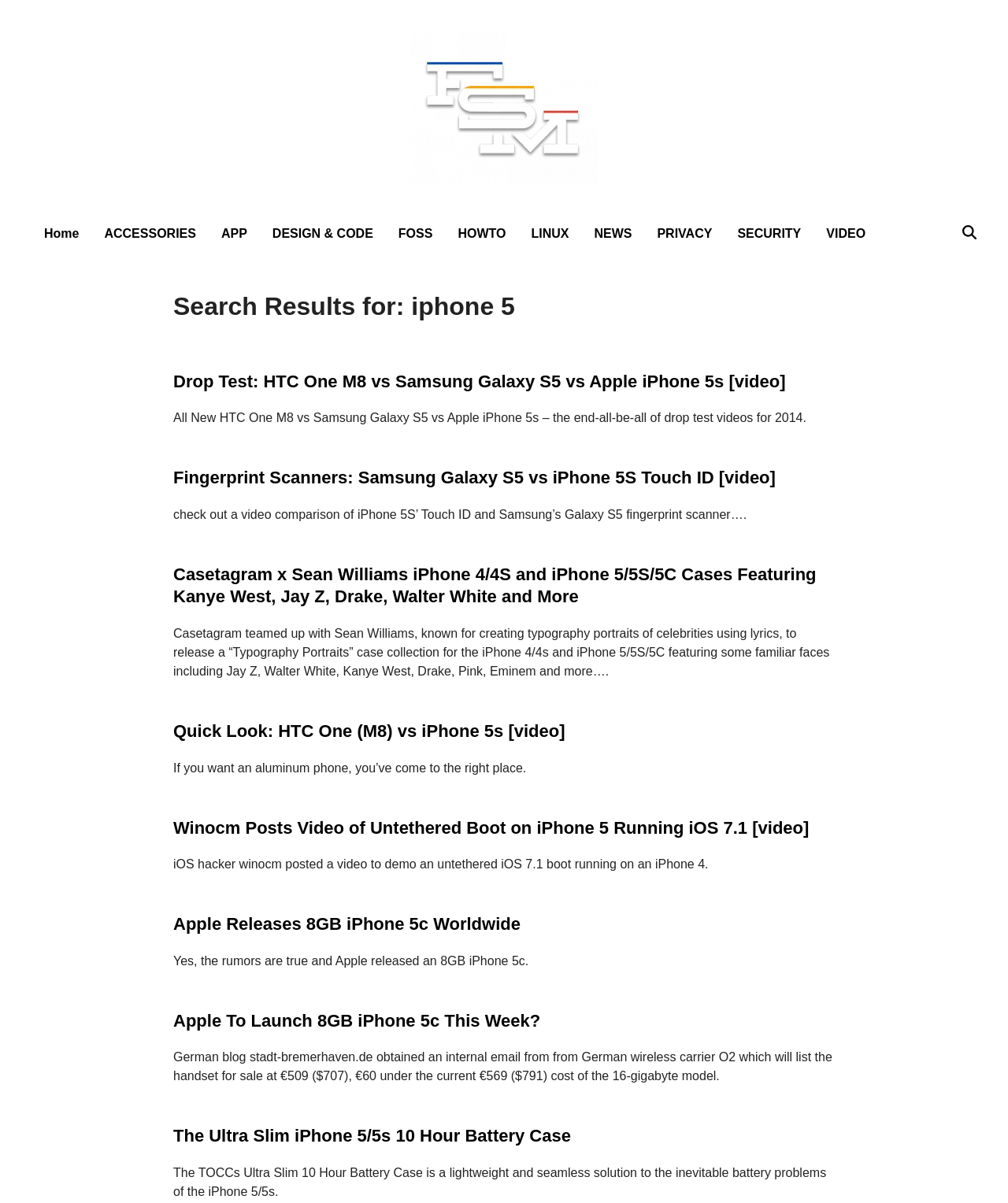Determine the bounding box coordinates for the UI element with the following description: "DESIGN & CODE". The coordinates should be four float numbers between 0 and 1, represented as [left, top, right, bottom].

[0.258, 0.179, 0.383, 0.209]